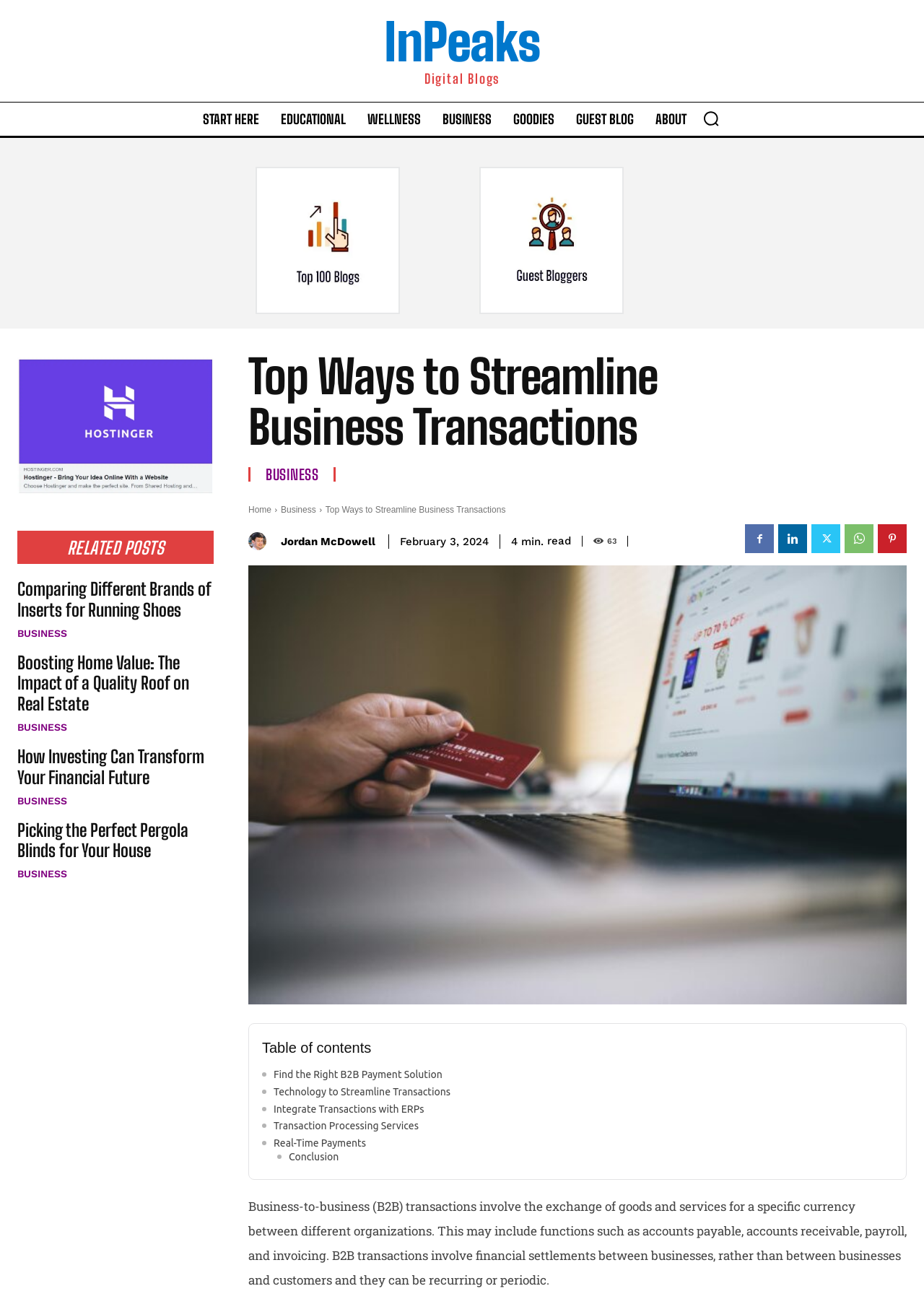Can you identify the bounding box coordinates of the clickable region needed to carry out this instruction: 'Click on the 'BUSINESS' link'? The coordinates should be four float numbers within the range of 0 to 1, stated as [left, top, right, bottom].

[0.471, 0.078, 0.54, 0.105]